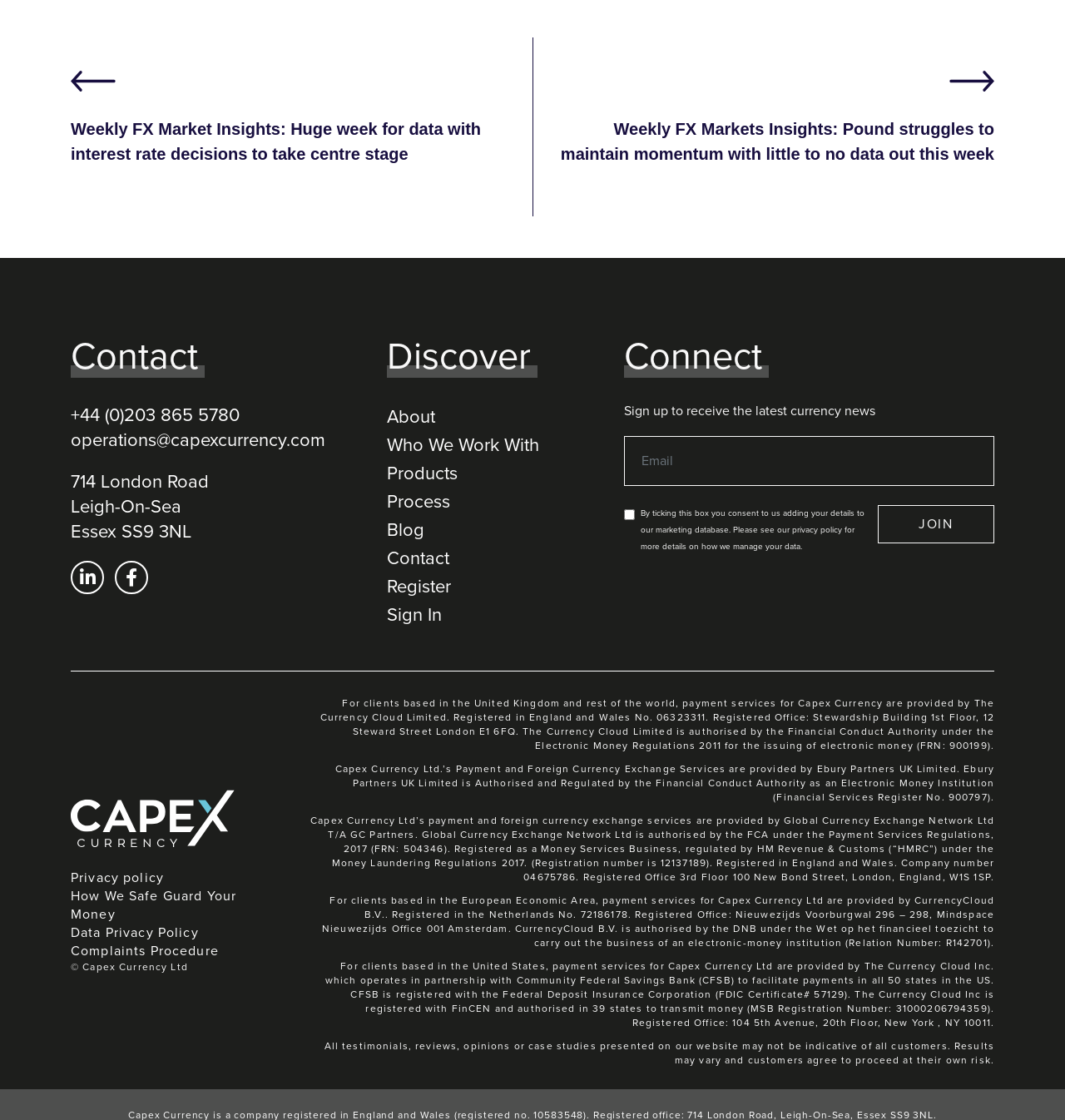Specify the bounding box coordinates of the region I need to click to perform the following instruction: "Click on 'About'". The coordinates must be four float numbers in the range of 0 to 1, i.e., [left, top, right, bottom].

[0.363, 0.359, 0.559, 0.384]